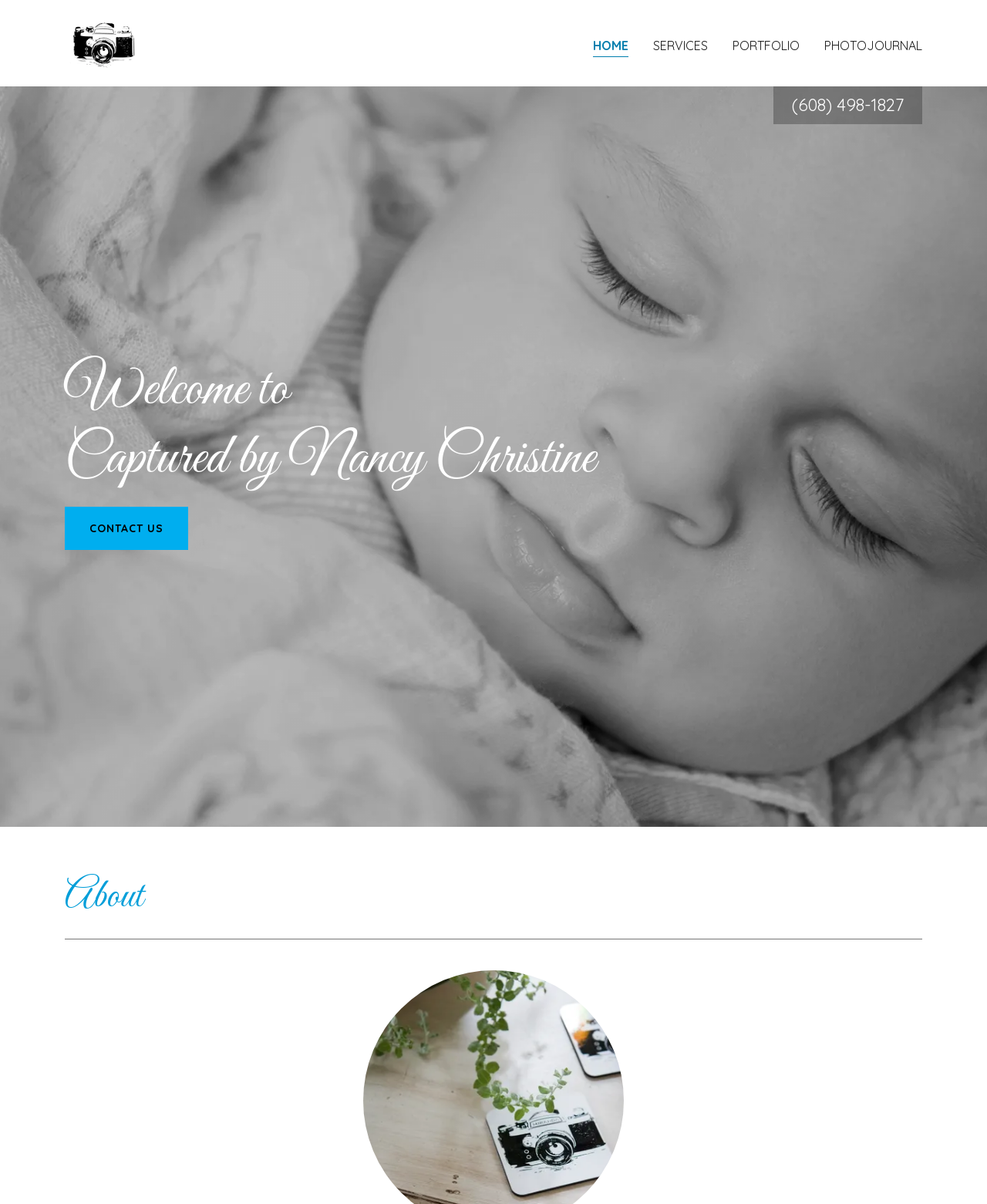Given the description "Contact Us", provide the bounding box coordinates of the corresponding UI element.

[0.066, 0.421, 0.191, 0.457]